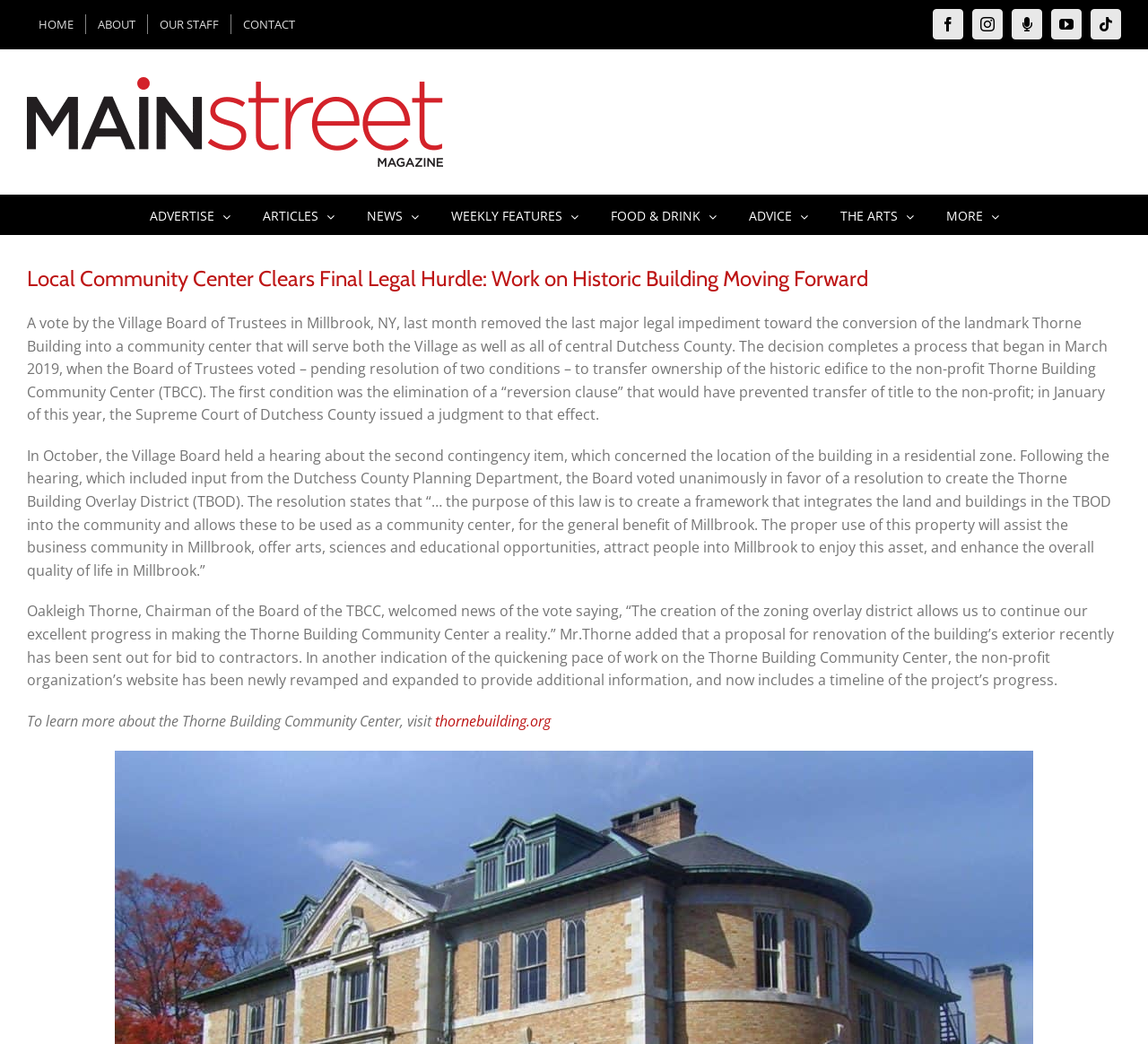What is the name of the non-profit organization involved in the project?
Provide an in-depth and detailed explanation in response to the question.

I obtained the answer by analyzing the StaticText elements, which mention the non-profit organization 'Thorne Building Community Center (TBCC)' as the recipient of the transferred ownership of the historic edifice.